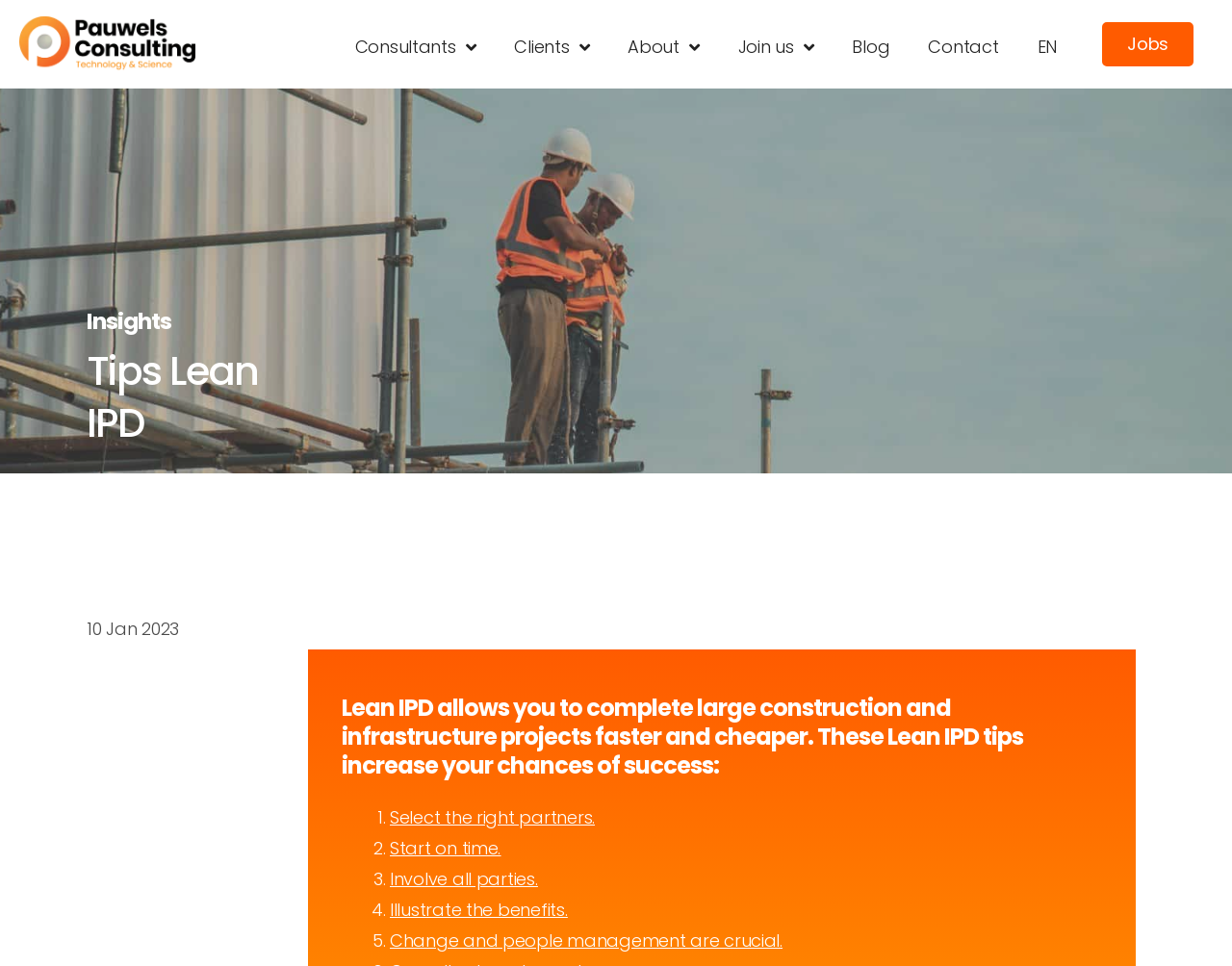Show the bounding box coordinates for the element that needs to be clicked to execute the following instruction: "Click the 'About' menu". Provide the coordinates in the form of four float numbers between 0 and 1, i.e., [left, top, right, bottom].

None